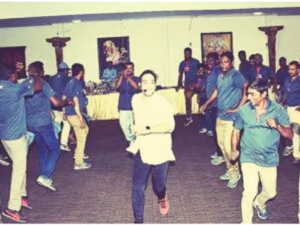Where is the dance event likely taking place?
Please provide a single word or phrase based on the screenshot.

Indoors